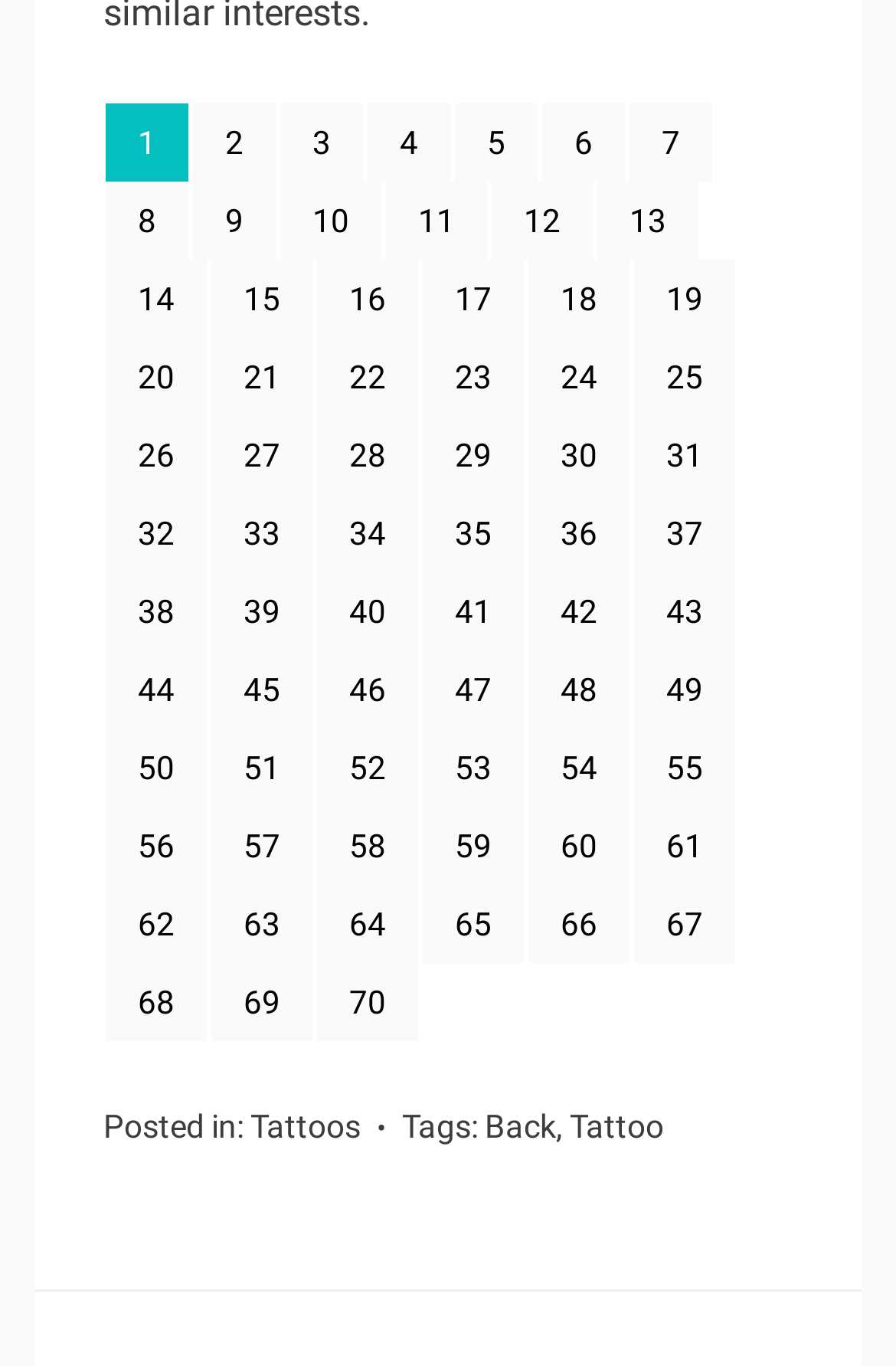Given the description of the UI element: "28", predict the bounding box coordinates in the form of [left, top, right, bottom], with each value being a float between 0 and 1.

[0.354, 0.304, 0.467, 0.361]